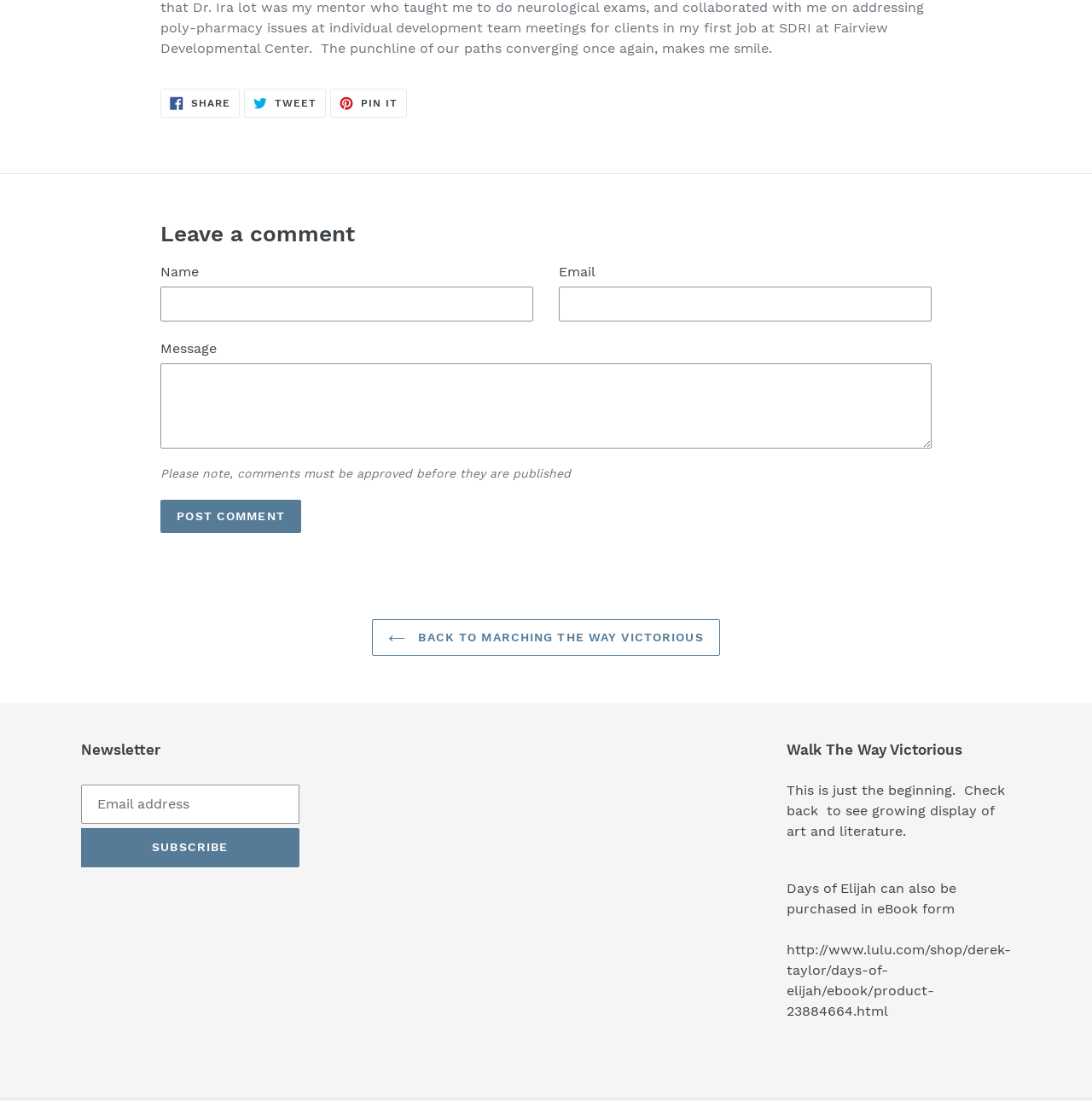Please identify the bounding box coordinates of the area that needs to be clicked to fulfill the following instruction: "Leave a comment."

[0.147, 0.2, 0.853, 0.224]